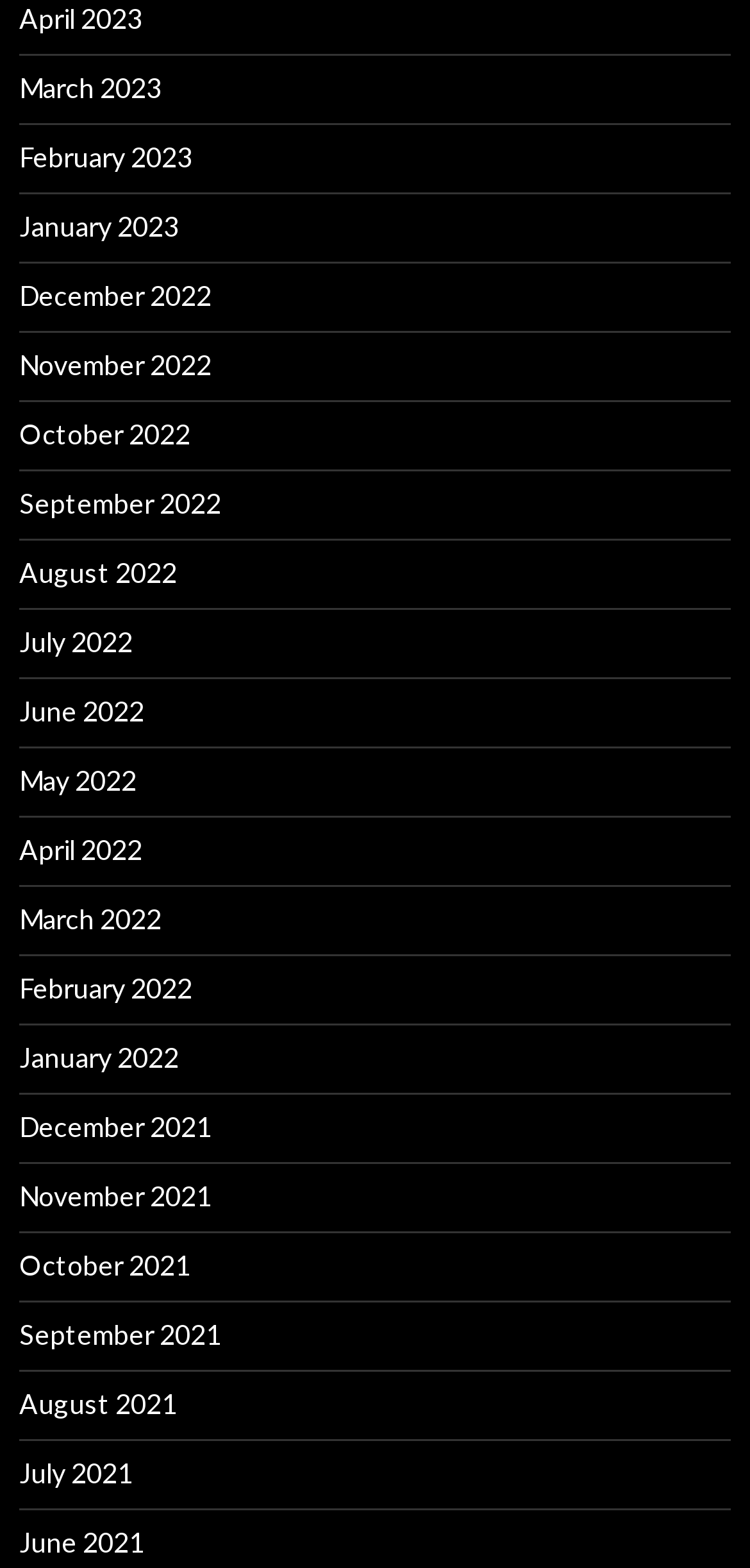Could you specify the bounding box coordinates for the clickable section to complete the following instruction: "view January 2021"?

[0.026, 0.664, 0.238, 0.685]